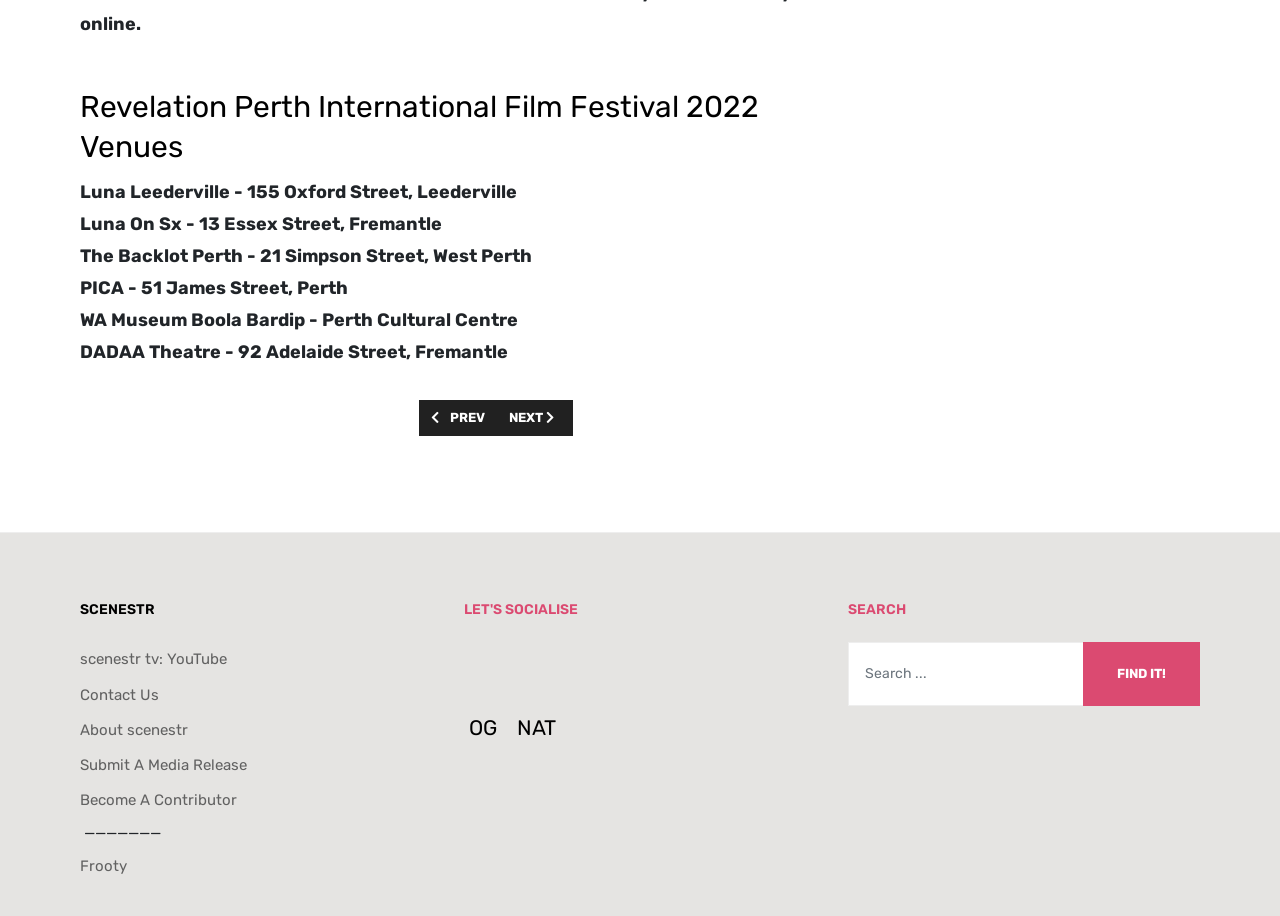Can you give a comprehensive explanation to the question given the content of the image?
How many venues are listed?

I counted the number of StaticText elements that contain venue names, which are Luna Leederville, Luna On Sx, The Backlot Perth, PICA, WA Museum Boola Bardip, and DADAA Theatre.